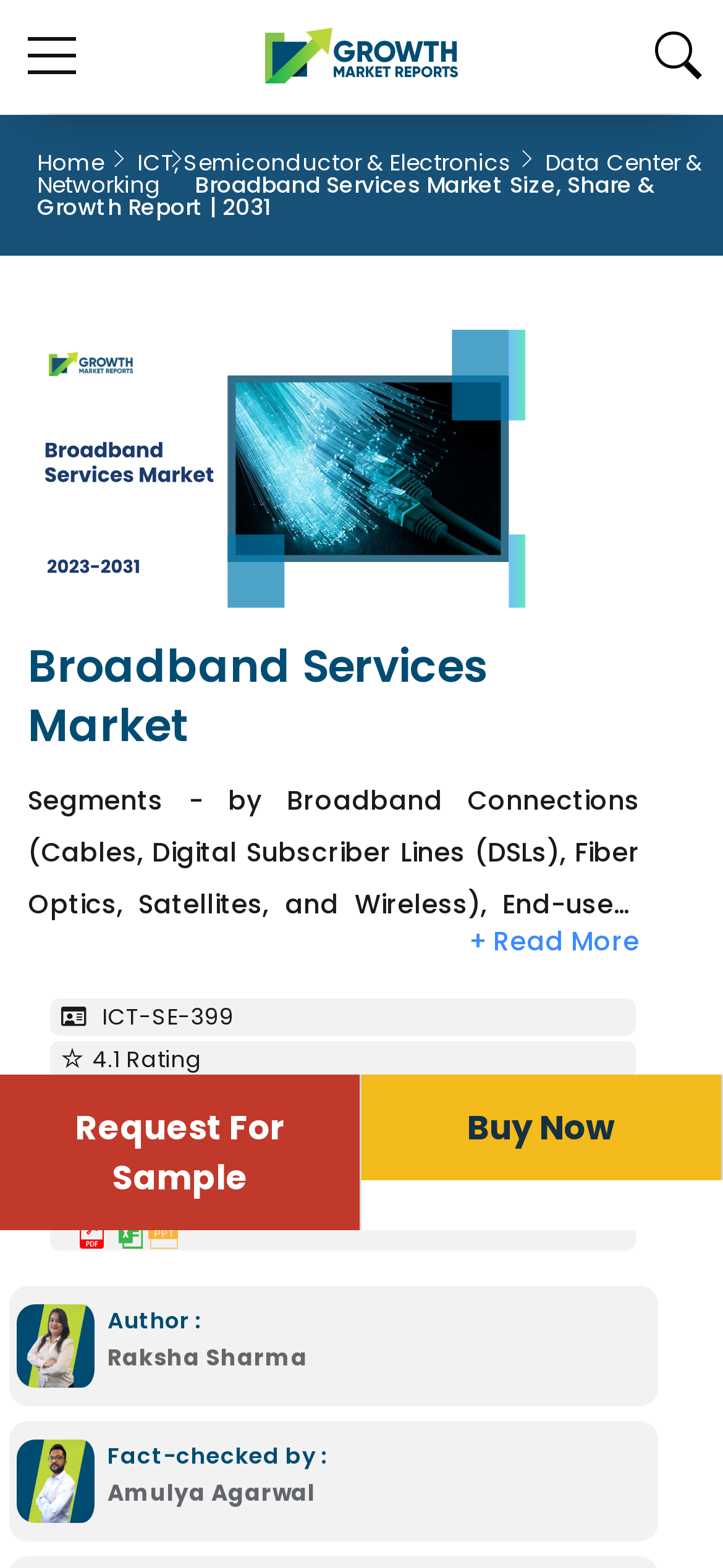Please find the bounding box for the following UI element description. Provide the coordinates in (top-left x, top-left y, bottom-right x, bottom-right y) format, with values between 0 and 1: ICT, Semiconductor & Electronics

[0.19, 0.093, 0.708, 0.113]